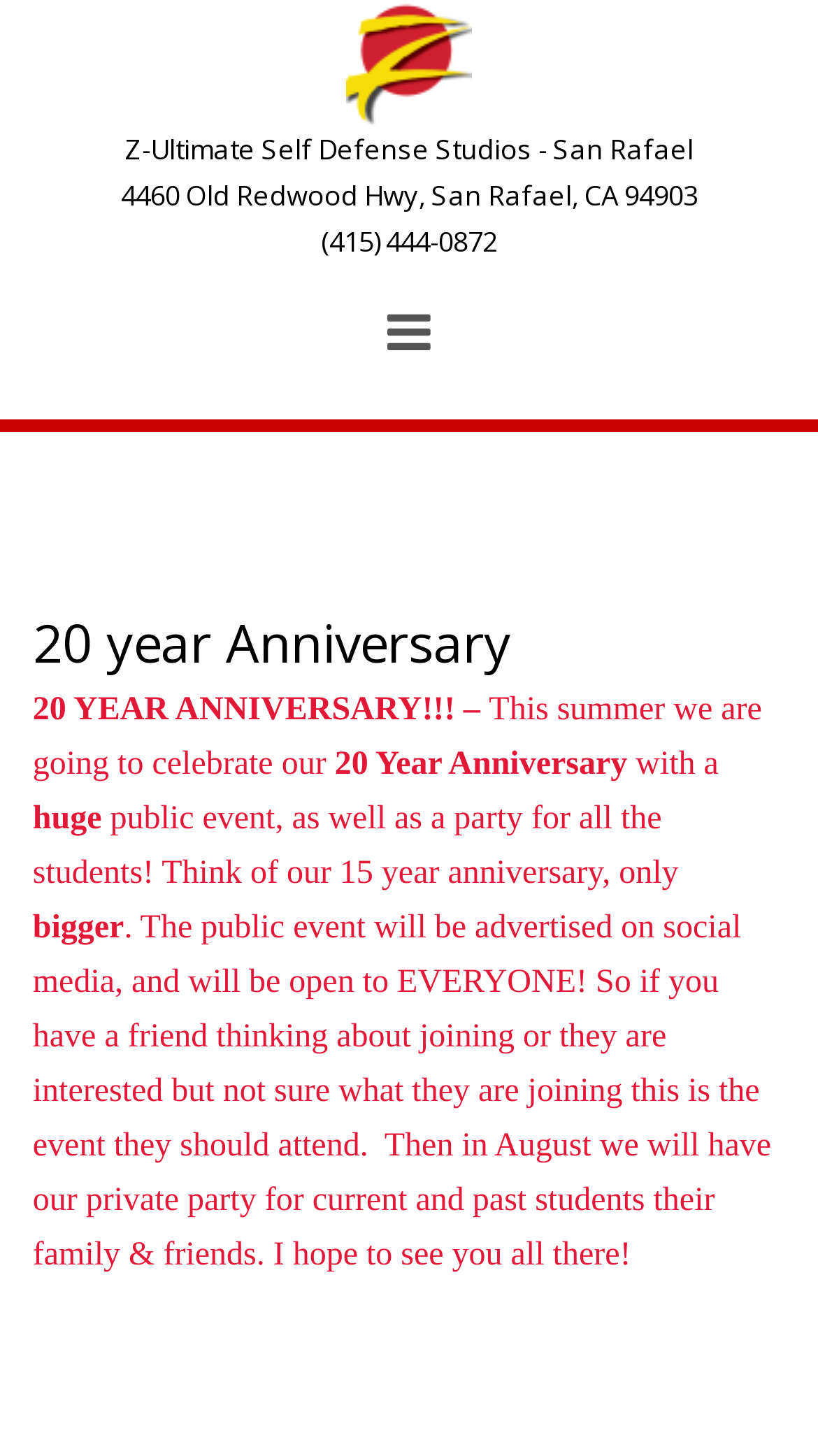Please determine the headline of the webpage and provide its content.

20 year Anniversary